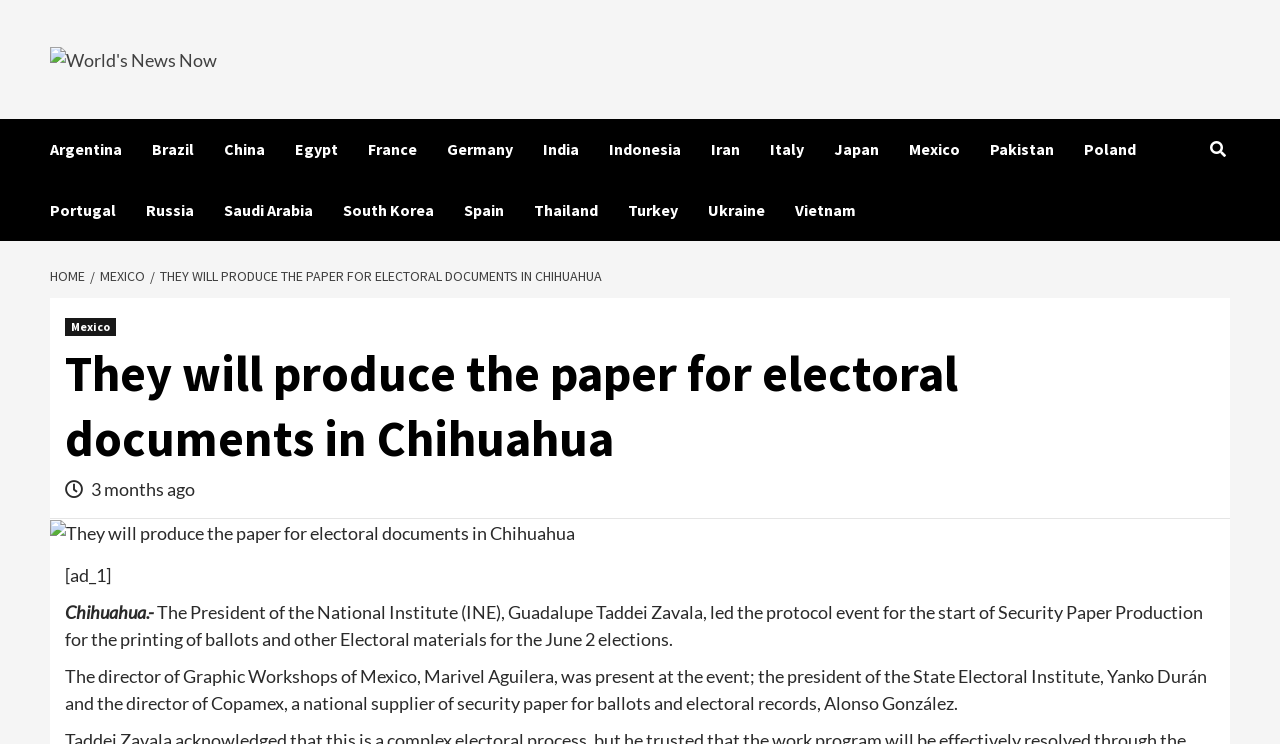Identify the bounding box coordinates for the element you need to click to achieve the following task: "Go to HOME". Provide the bounding box coordinates as four float numbers between 0 and 1, in the form [left, top, right, bottom].

[0.039, 0.358, 0.07, 0.382]